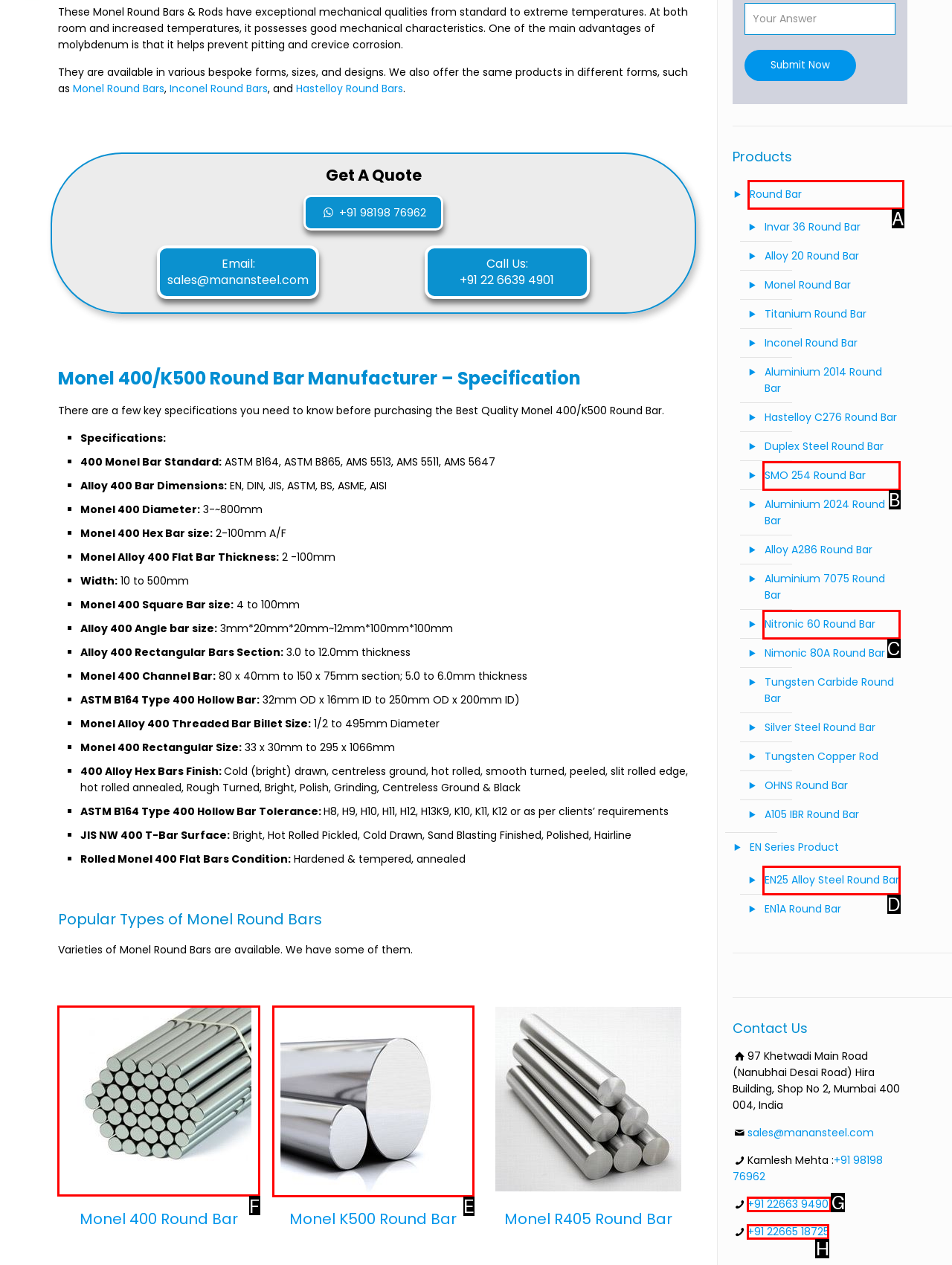What option should you select to complete this task: View Monel K500 Round Bar Manufacturer in India? Indicate your answer by providing the letter only.

E